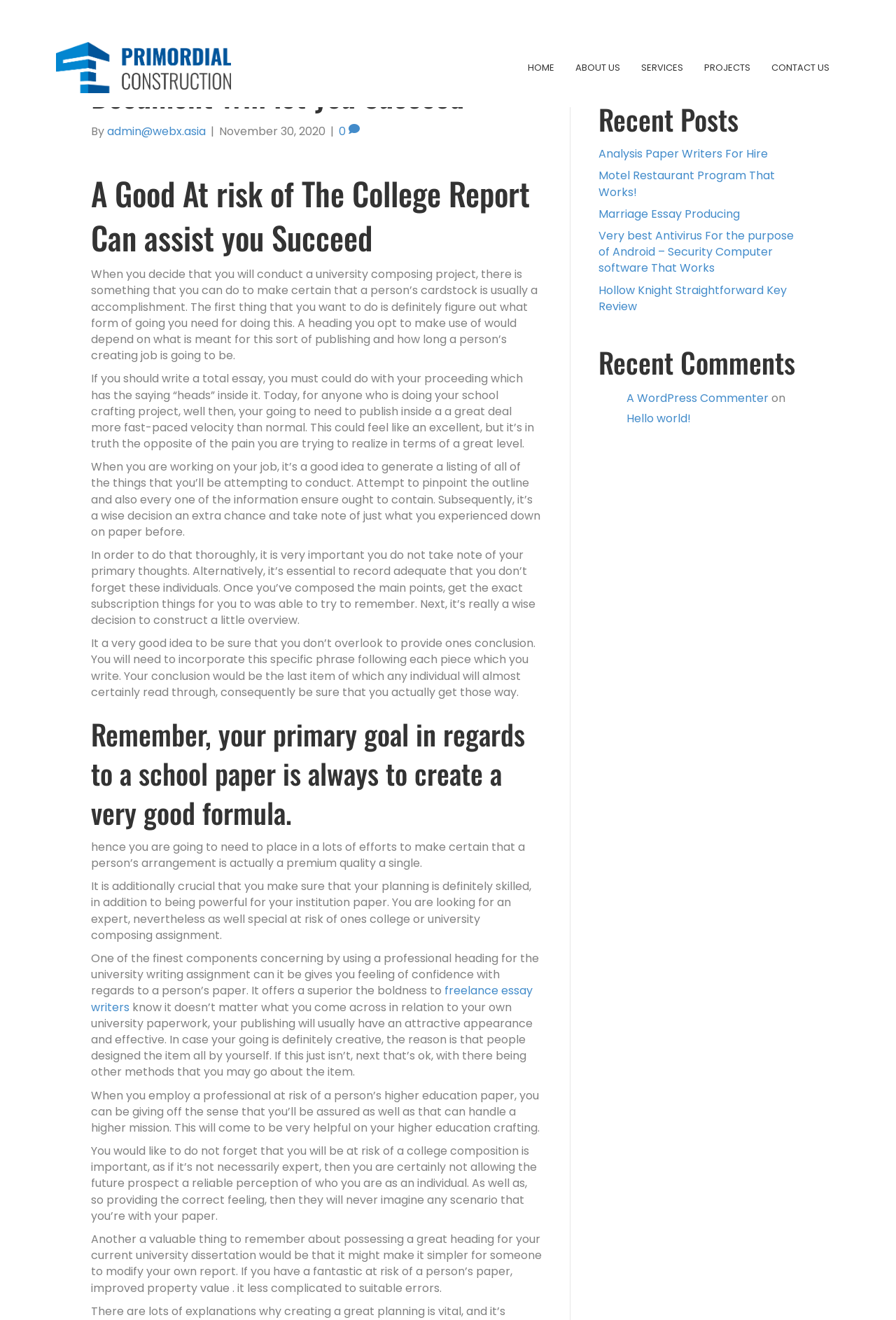Find the bounding box coordinates of the element to click in order to complete the given instruction: "Read the Recent Posts."

[0.668, 0.075, 0.898, 0.105]